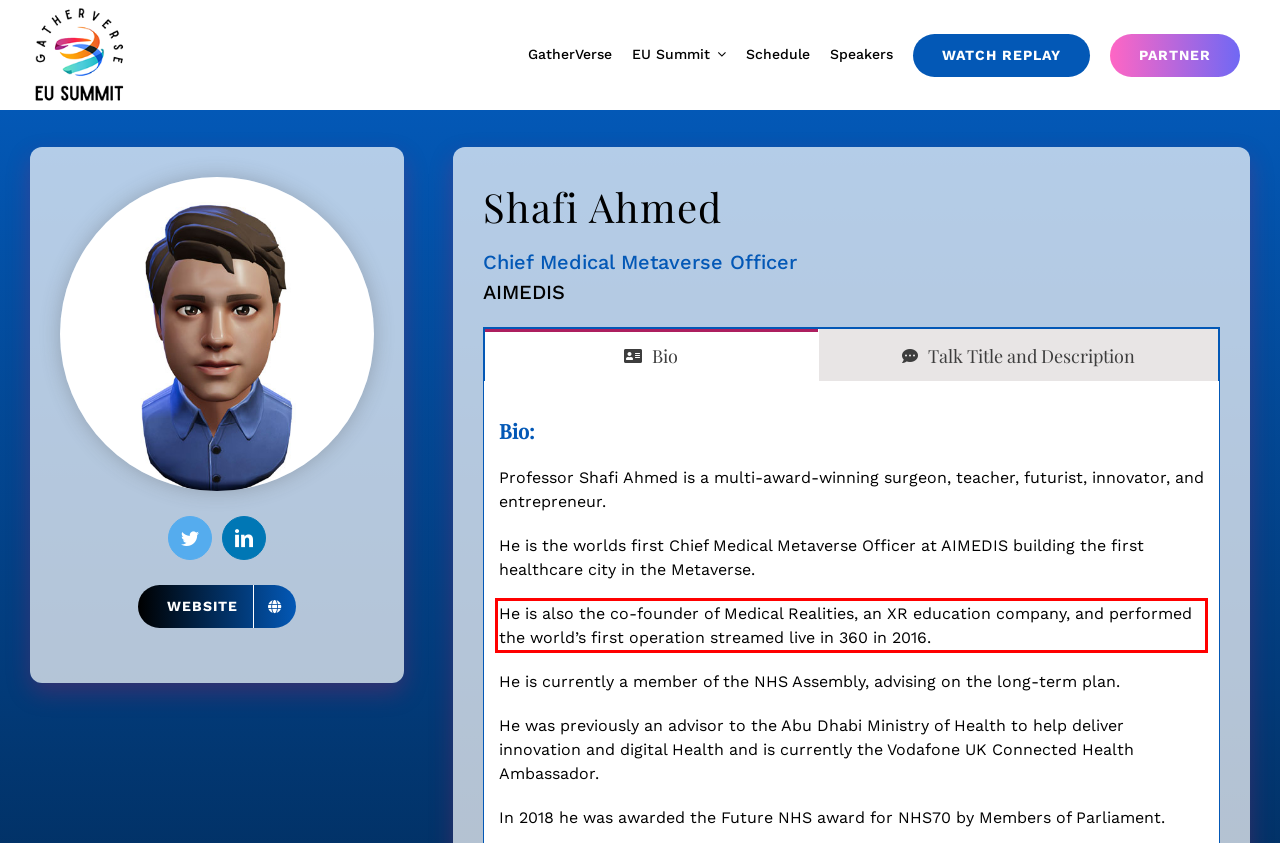Review the webpage screenshot provided, and perform OCR to extract the text from the red bounding box.

He is also the co-founder of Medical Realities, an XR education company, and performed the world’s first operation streamed live in 360 in 2016.